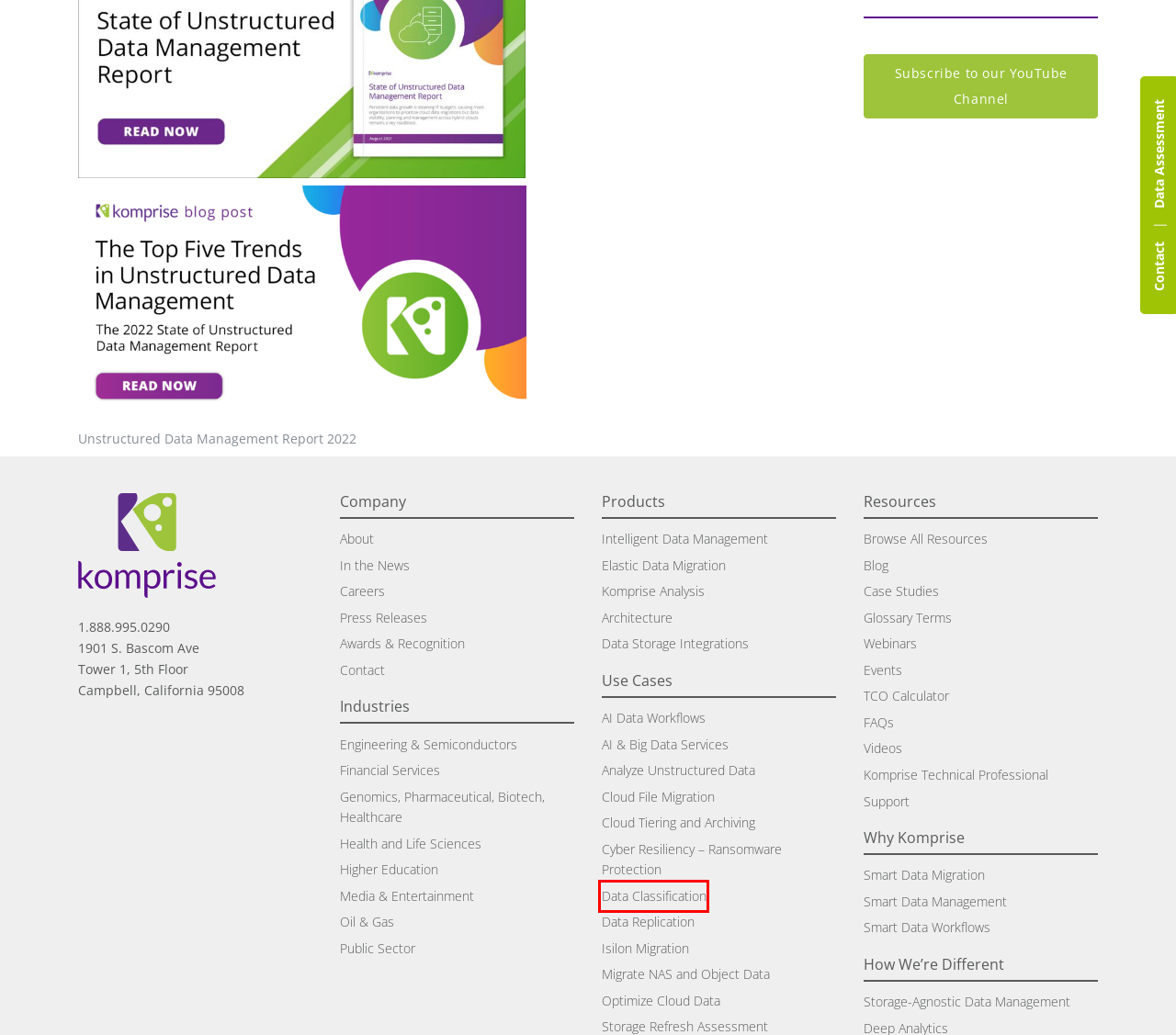Examine the screenshot of the webpage, which includes a red bounding box around an element. Choose the best matching webpage description for the page that will be displayed after clicking the element inside the red bounding box. Here are the candidates:
A. Events | Komprise Intelligent Data Management
B. Financial Sector Data Management Services – Komprise
C. Komprise Analysis | See Across Data Storage and Save
D. Unstructured Data Management TCO Calculator | Komprise
E. Migrate NAS and Object Data - Komprise Data Migration
F. Fast Cloud and NAS Data Migration | Komprise
G. Data Classification Tools | Data Management | Komprise
H. Komprise Integrations | Open Standards | Storage Partners

G